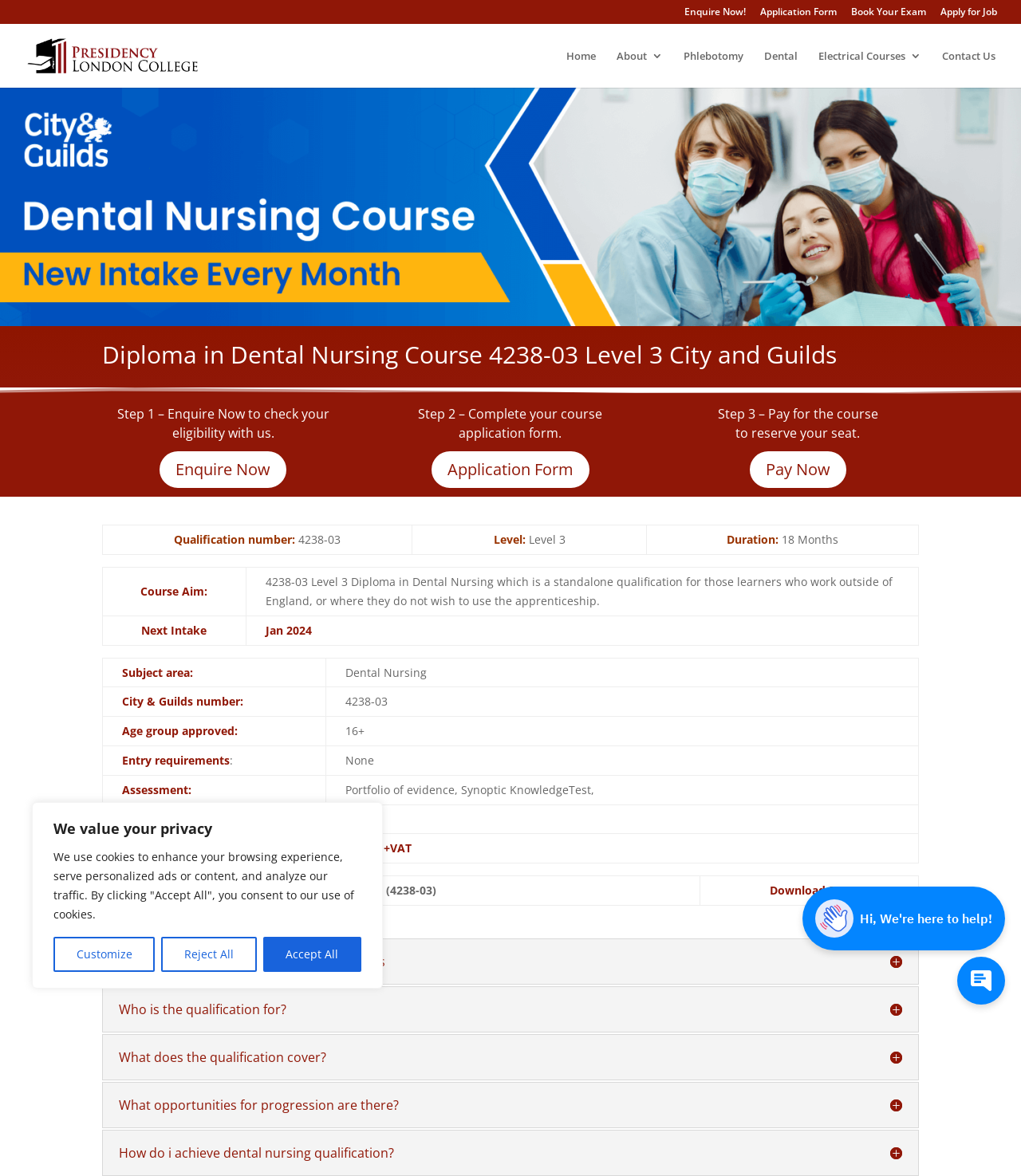Please answer the following question using a single word or phrase: 
What is the duration of the Diploma in Dental Nursing Course?

18 Months